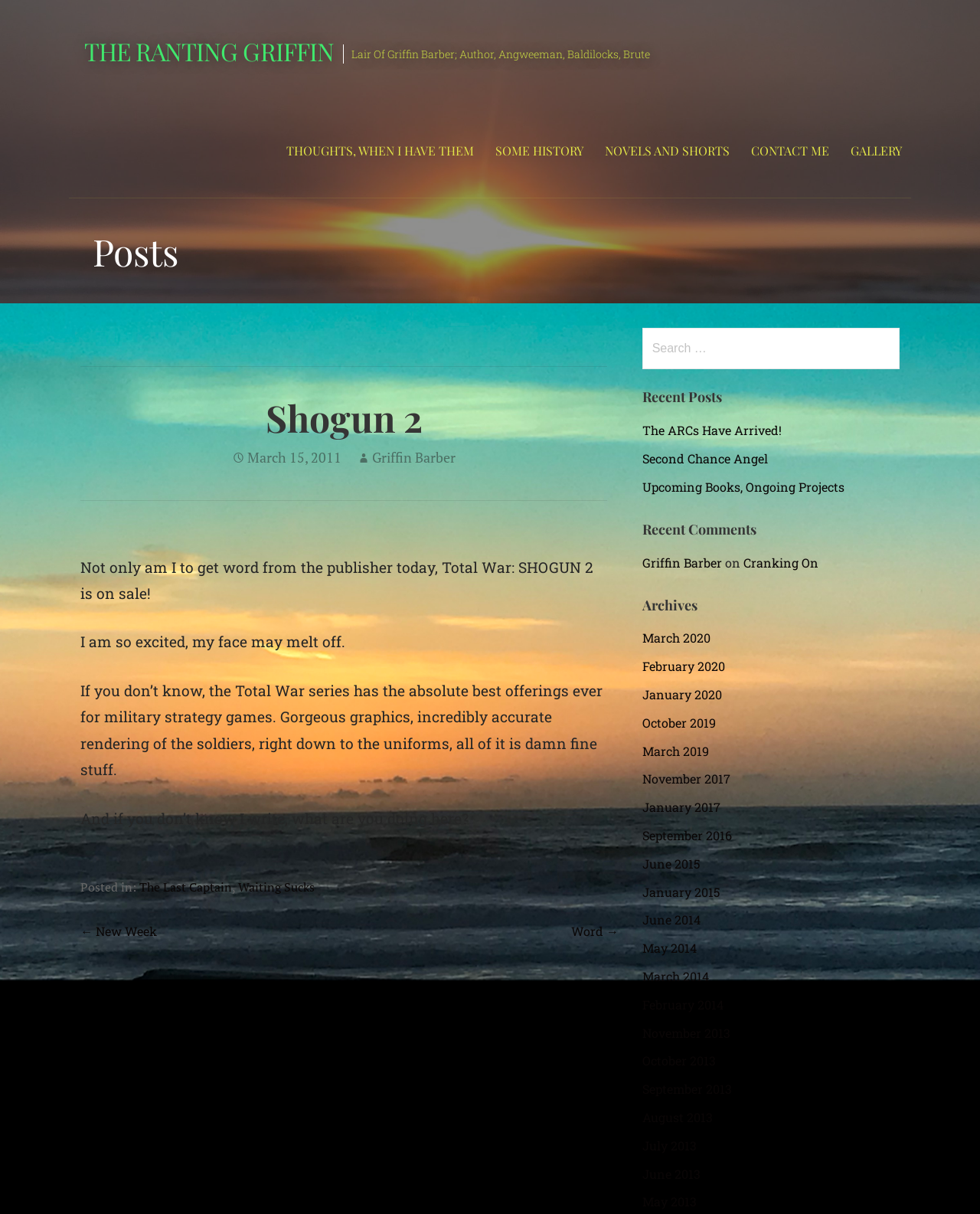Locate the bounding box coordinates of the region to be clicked to comply with the following instruction: "Search for something". The coordinates must be four float numbers between 0 and 1, in the form [left, top, right, bottom].

[0.655, 0.27, 0.918, 0.304]